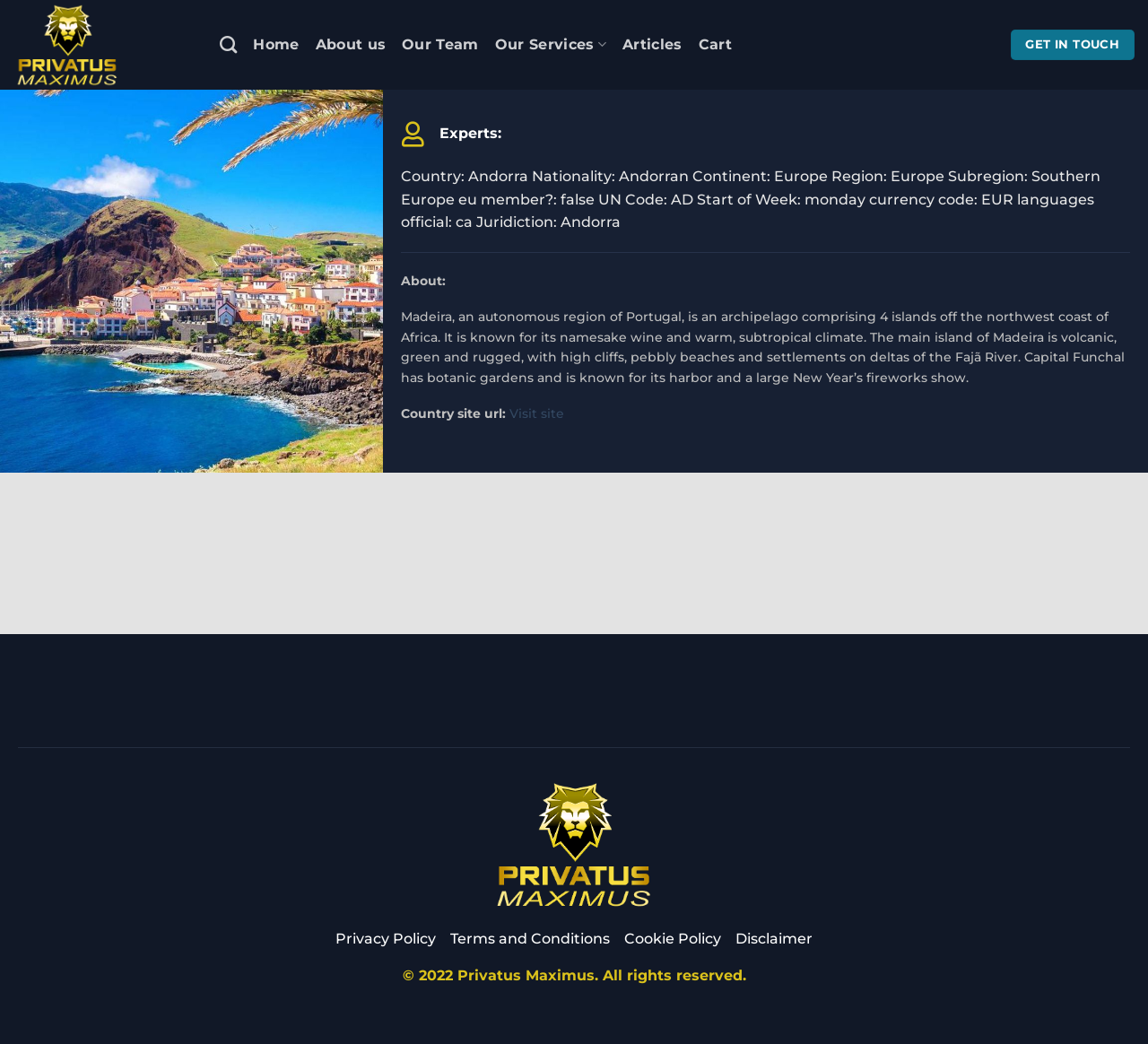Locate the bounding box coordinates of the region to be clicked to comply with the following instruction: "Search for something". The coordinates must be four float numbers between 0 and 1, in the form [left, top, right, bottom].

[0.191, 0.024, 0.207, 0.061]